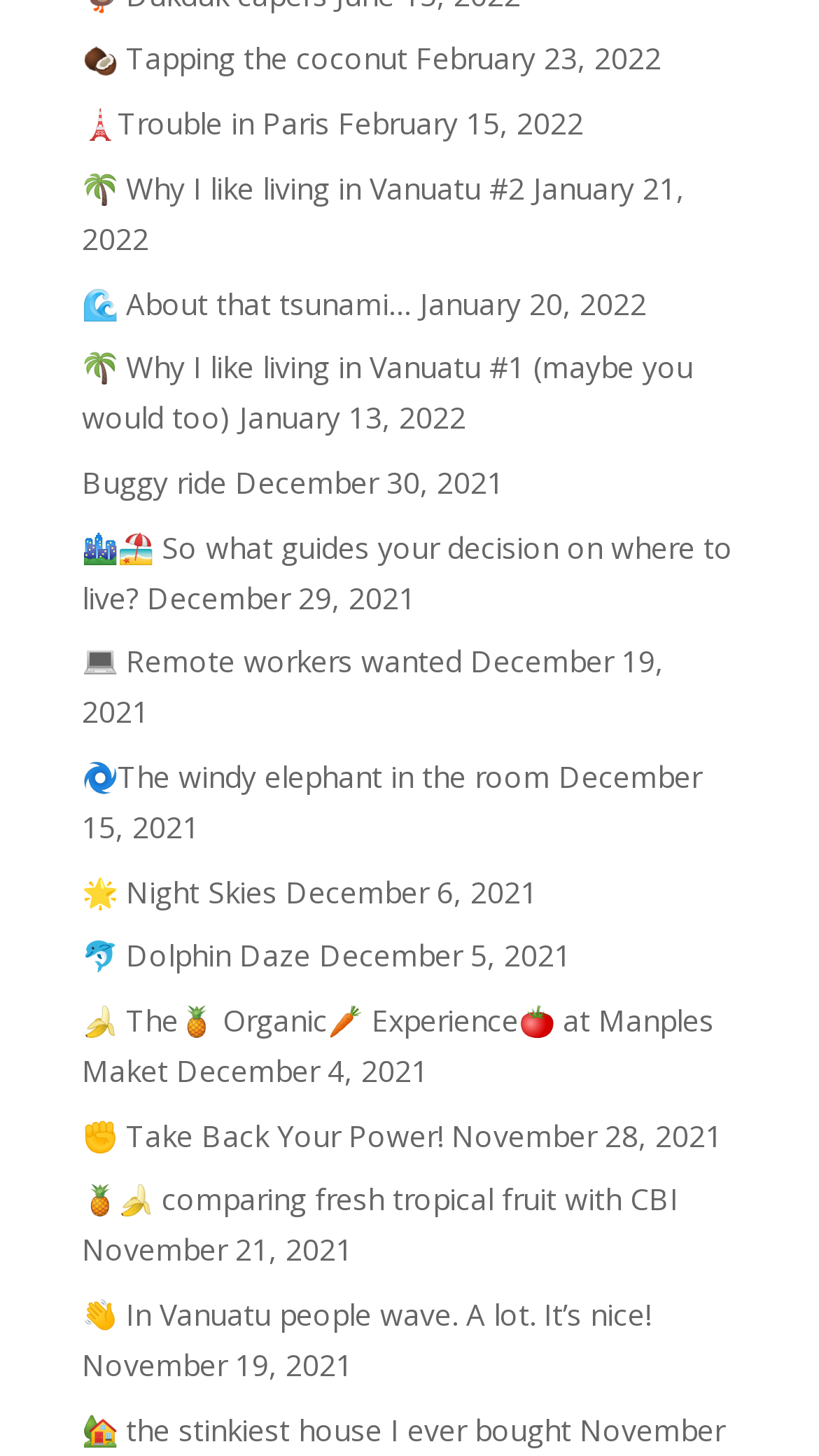Please give the bounding box coordinates of the area that should be clicked to fulfill the following instruction: "Click on the link 'Tapping the coconut'". The coordinates should be in the format of four float numbers from 0 to 1, i.e., [left, top, right, bottom].

[0.1, 0.026, 0.497, 0.054]